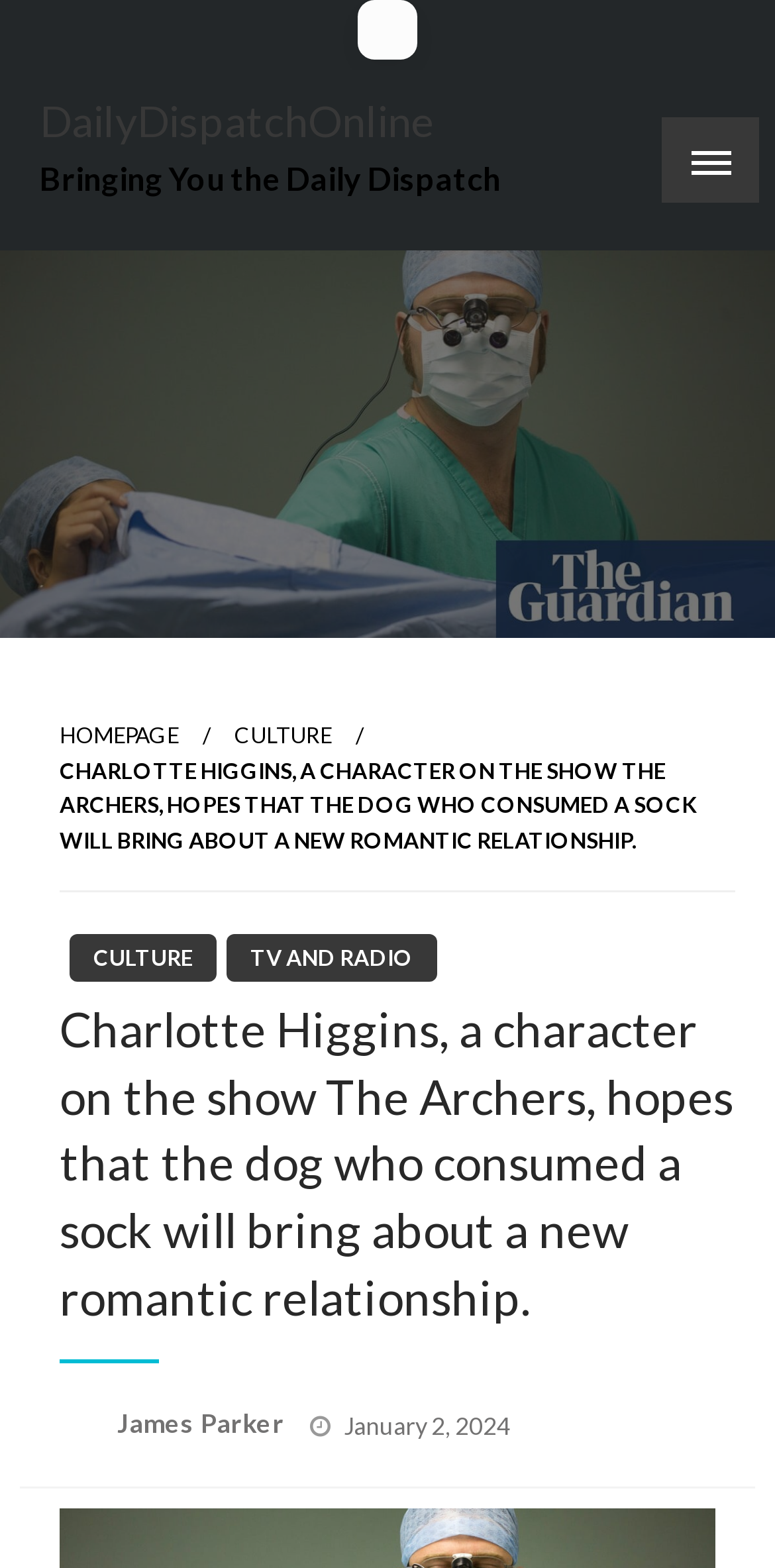Could you specify the bounding box coordinates for the clickable section to complete the following instruction: "Read the article about Charlotte Higgins"?

[0.0, 0.268, 1.0, 0.292]